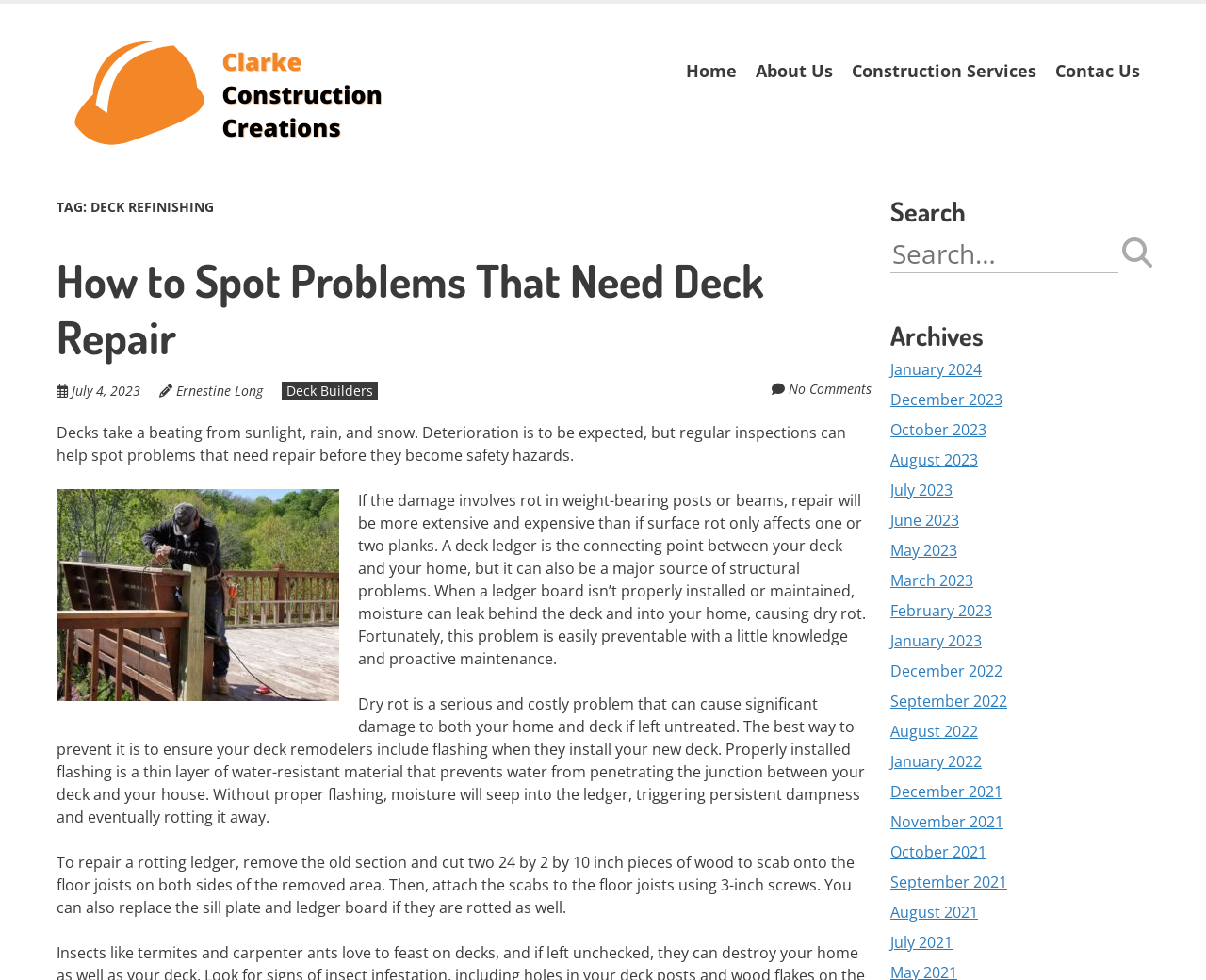Can you find the bounding box coordinates of the area I should click to execute the following instruction: "View the 'About Us' page"?

[0.619, 0.05, 0.698, 0.095]